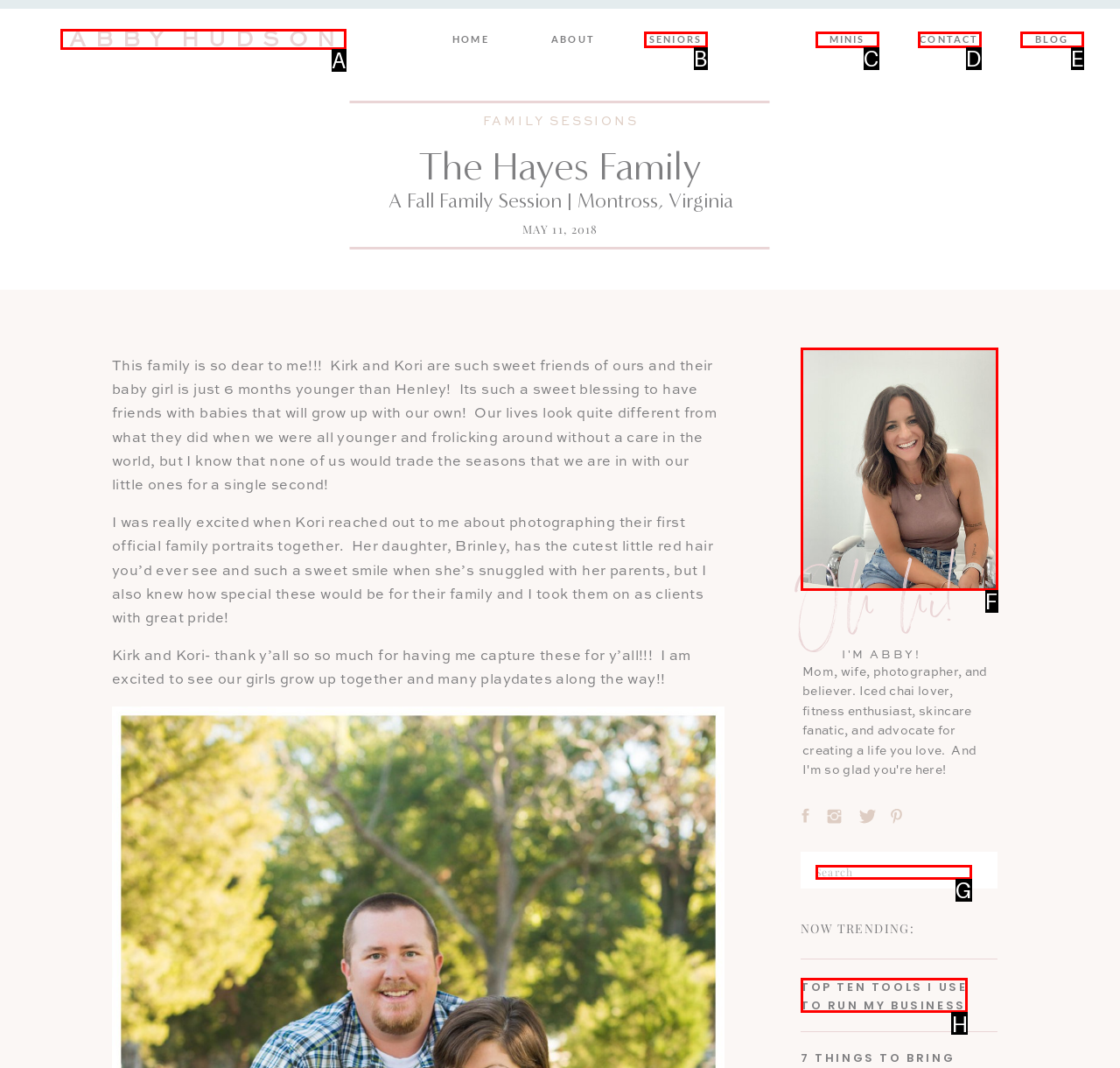Identify the letter of the correct UI element to fulfill the task: Click to view TOP TEN TOOLS I USE TO RUN MY BUSINESS from the given options in the screenshot.

H